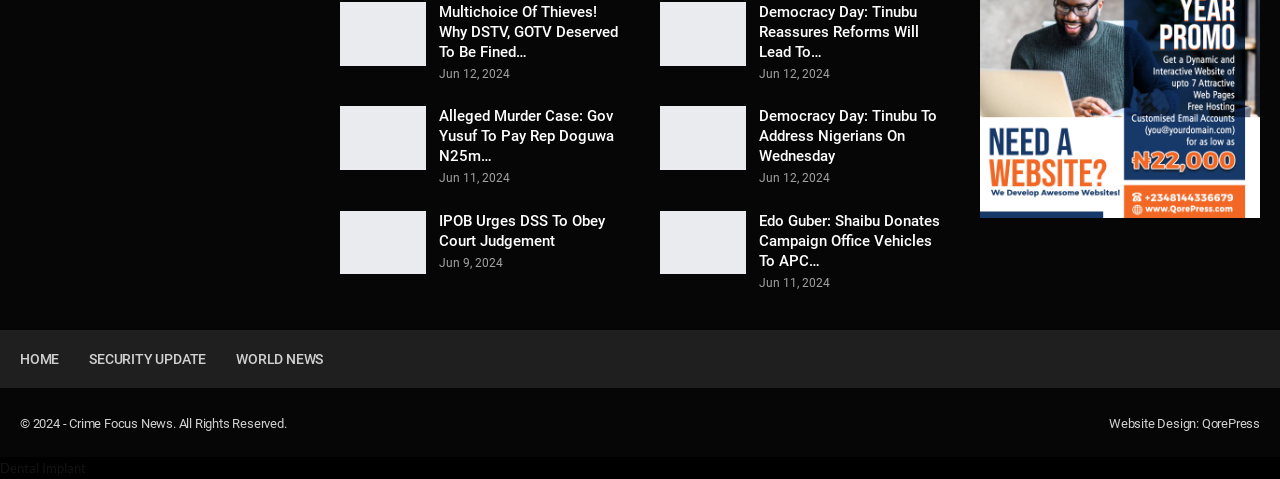Answer succinctly with a single word or phrase:
How many news links are there on the left side of the webpage?

3